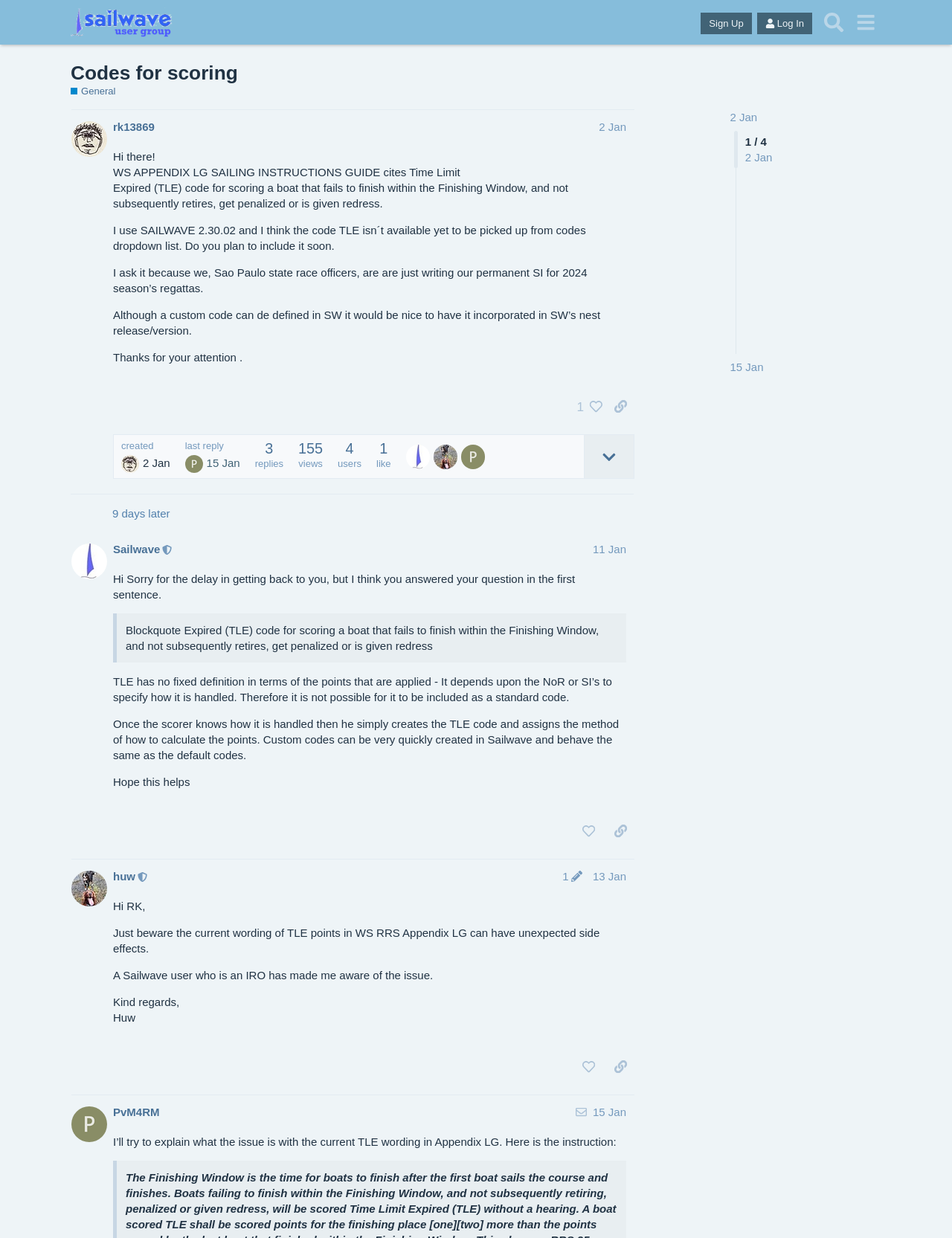Illustrate the webpage's structure and main components comprehensively.

This webpage is a discussion forum for Sailwave users, with a focus on scoring and sailing instructions. At the top, there is a header section with a link to the Sailwave User Group and buttons to sign up, log in, and search. Below this, there is a heading that reads "Codes for scoring - General" with a link to the same title.

The main content of the page is divided into four sections, each representing a post from a different user. The first post, from user "rk13869", discusses the Time Limit Expired (TLE) code for scoring a boat that fails to finish within the Finishing Window. The post includes a brief introduction and several paragraphs of text explaining the issue.

The second post, from user "Sailwave", is a response to the first post. It explains that the TLE code is not a standard code and needs to be created customly by the scorer. The post includes a blockquote with the original text from the first post and several paragraphs of explanation.

The third post, from user "huw", is another response to the first post. It warns about the potential side effects of the current wording of TLE points in WS RRS Appendix LG and mentions that a Sailwave user who is an IRO has made them aware of the issue.

The fourth and final post, from user "PvM4RM", attempts to explain the issue with the current TLE wording in Appendix LG and provides an instruction.

Each post includes various elements such as links to the user's profile, timestamps, and buttons to like and share the post. There are also some generic text elements and separators throughout the page.